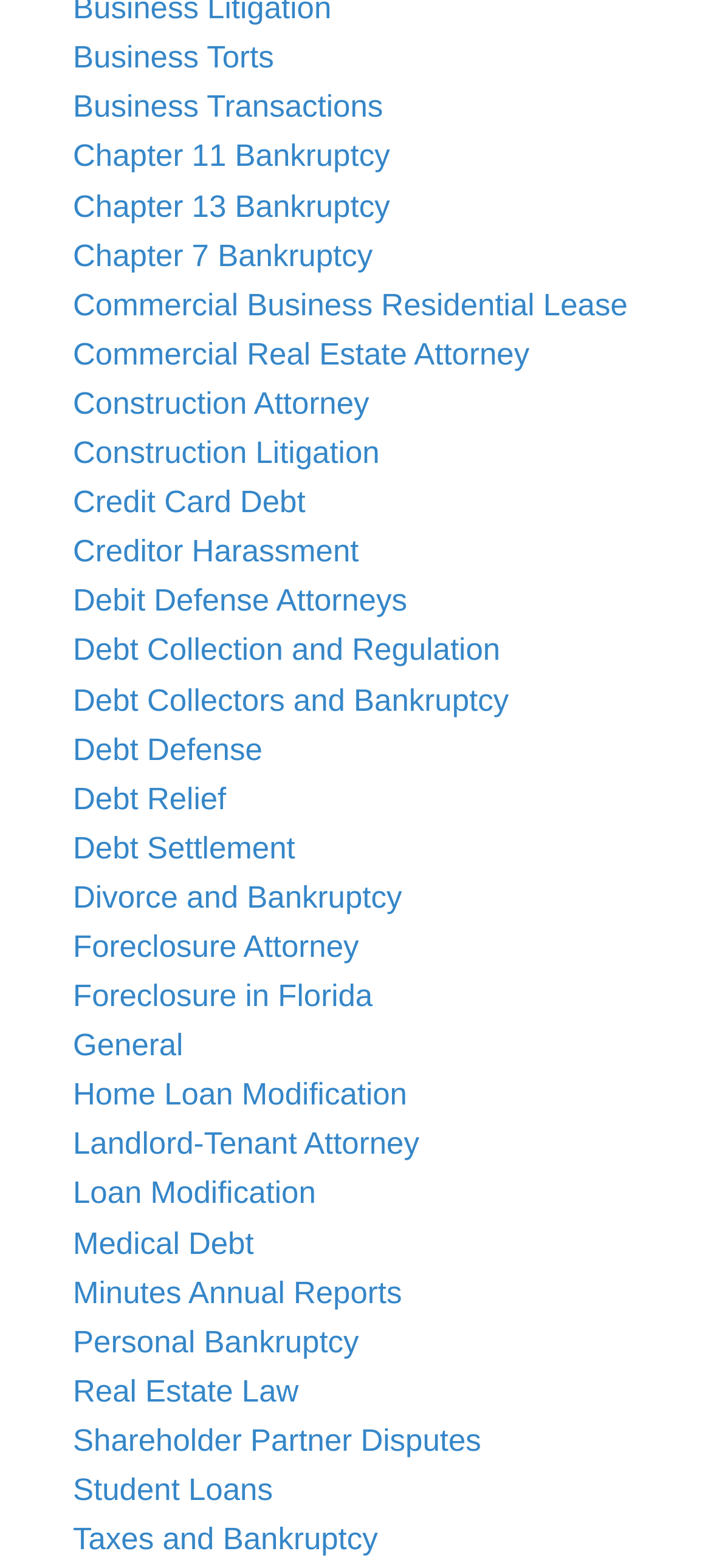Please specify the bounding box coordinates of the clickable section necessary to execute the following command: "Discover Student Loans".

[0.103, 0.938, 0.949, 0.97]